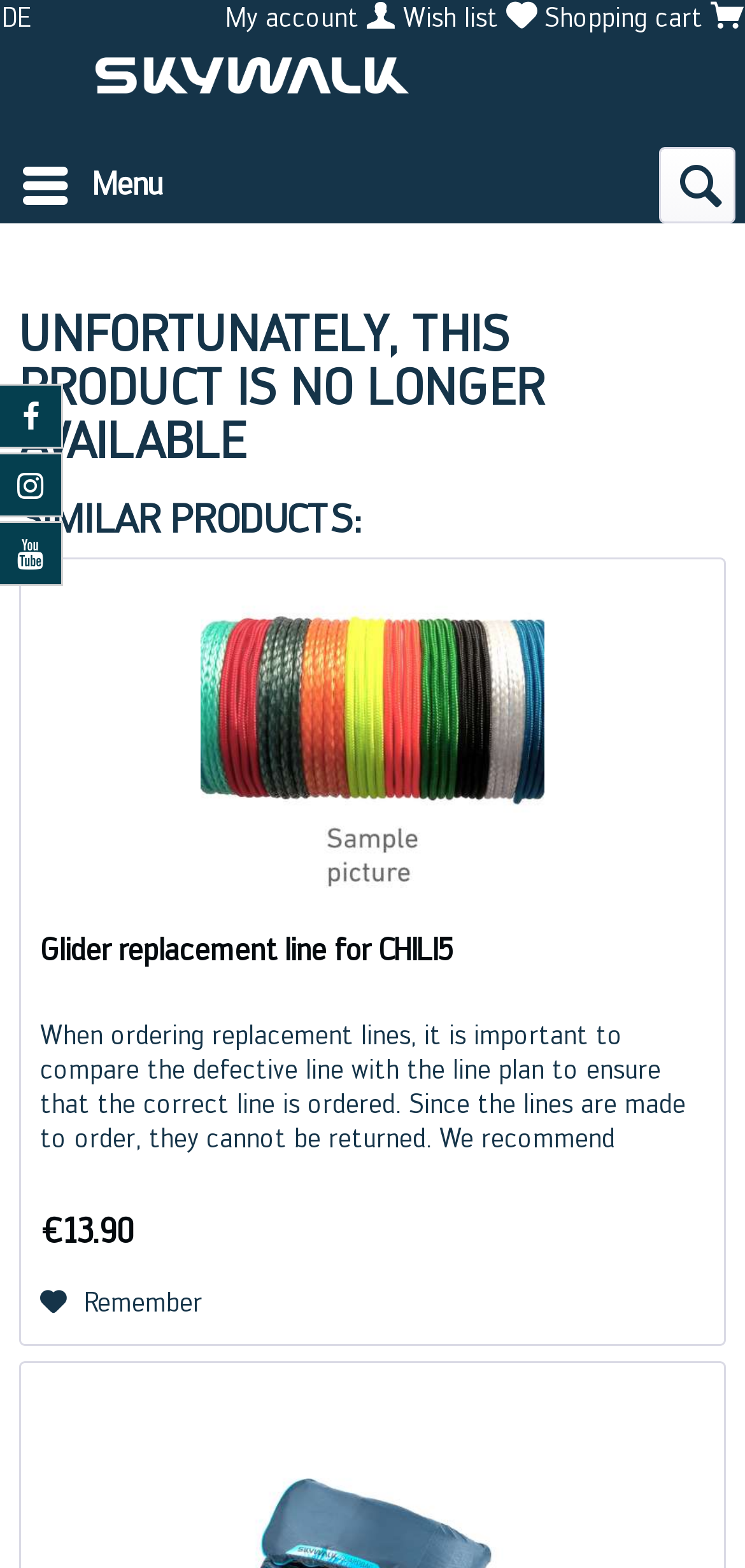Locate the bounding box coordinates of the area where you should click to accomplish the instruction: "View my account".

[0.303, 0.001, 0.531, 0.021]